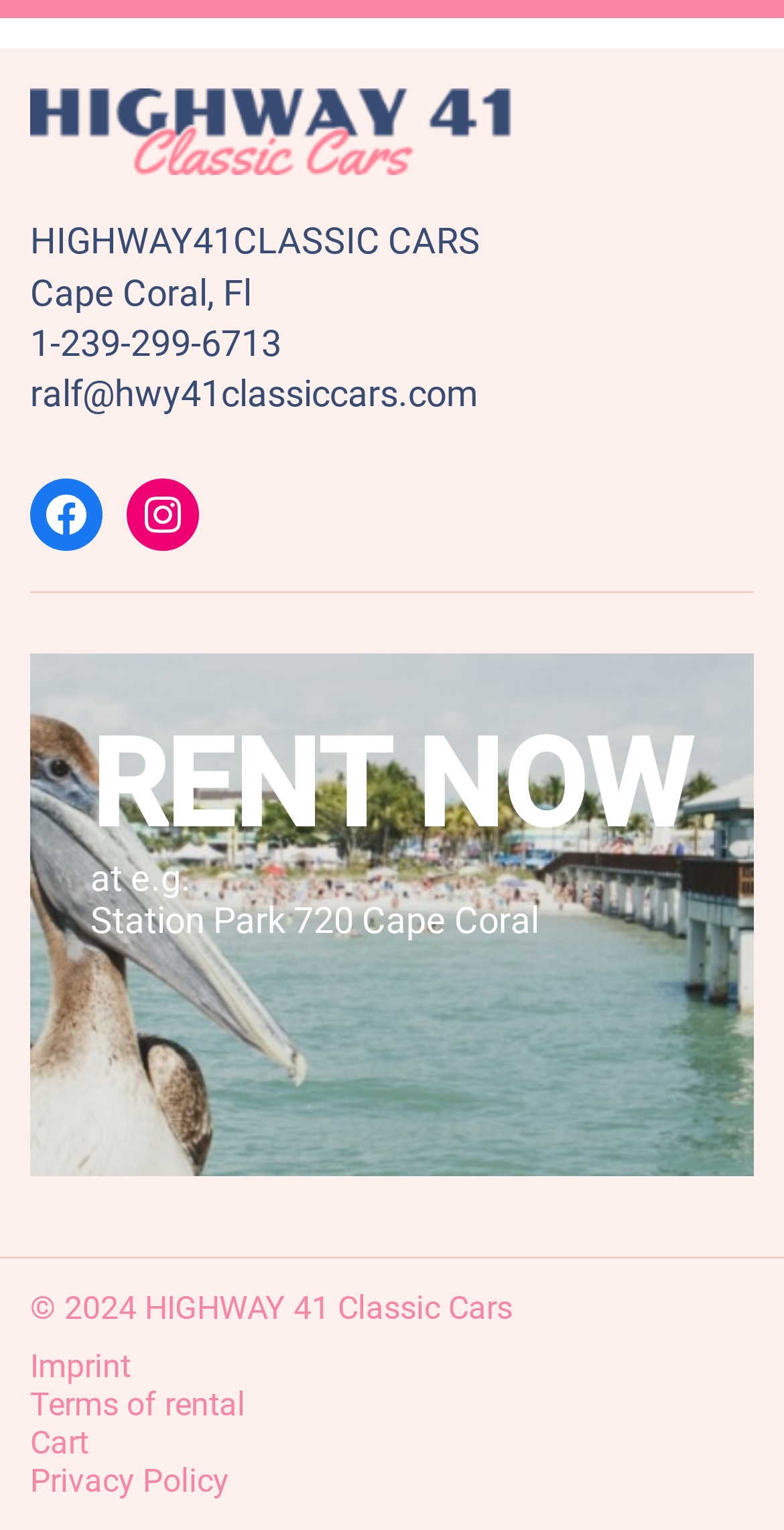Based on the visual content of the image, answer the question thoroughly: What year is the copyright of the webpage?

The copyright year of the webpage can be found in the static text '© 2024 HIGHWAY 41 Classic Cars' at the bottom of the page.